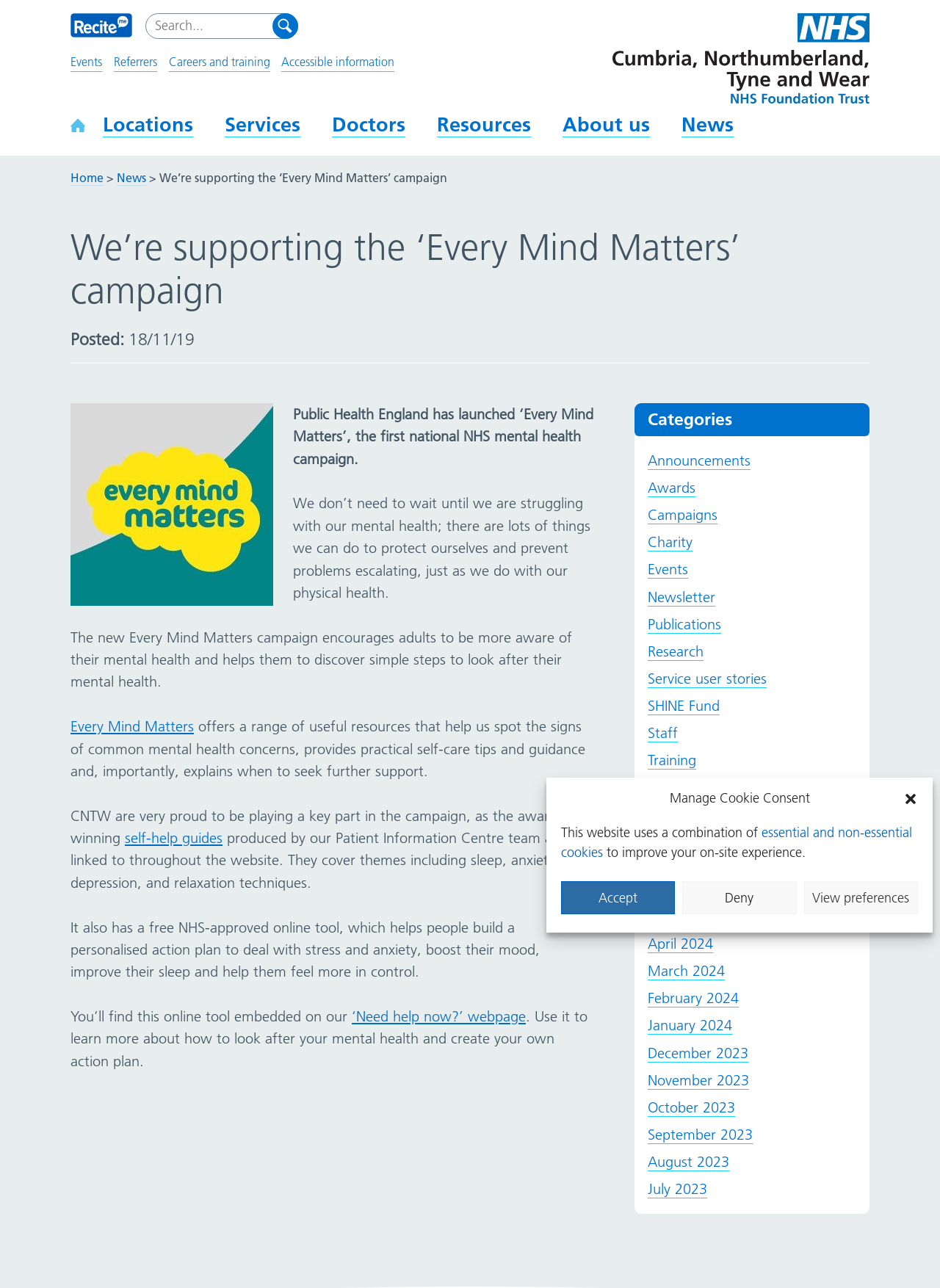Give a detailed account of the webpage.

This webpage is about the "Every Mind Matters" campaign, a national NHS mental health campaign. At the top of the page, there is a dialog box for managing cookie consent, which includes buttons to accept, deny, or view preferences. Below this, there is a link to the Cumbria, Northumberland, Tyne and Wear NHS Foundation Trust website, as well as a button to toggle ReciteMe accessibility tools, accompanied by the ReciteMe logo.

On the left side of the page, there is a search bar with a button to start the search. Below this, there are two lists: "Secondary" and "Website navigation". The "Secondary" list includes links to "Events", "Referrers", "Careers and training", and "Accessible information". The "Website navigation" list includes links to "Home", "Locations", "Services", "Doctors", "Resources", "About us", and "News".

The main content of the page is divided into several sections. The first section has a heading that reads "We’re supporting the ‘Every Mind Matters’ campaign" and includes a paragraph of text about the campaign. Below this, there is a link to the "Every Mind Matters" website, as well as several paragraphs of text about the campaign's resources and tools.

On the right side of the page, there is a section with a heading that reads "Categories", which includes links to various categories such as "Announcements", "Awards", "Campaigns", and "Uncategorized". Below this, there is a section with a heading that reads "Archive", which includes links to monthly archives from June 2024 to July 2023.

Overall, the webpage is well-organized and easy to navigate, with clear headings and concise text. The layout is clean and simple, making it easy to find the information you need.